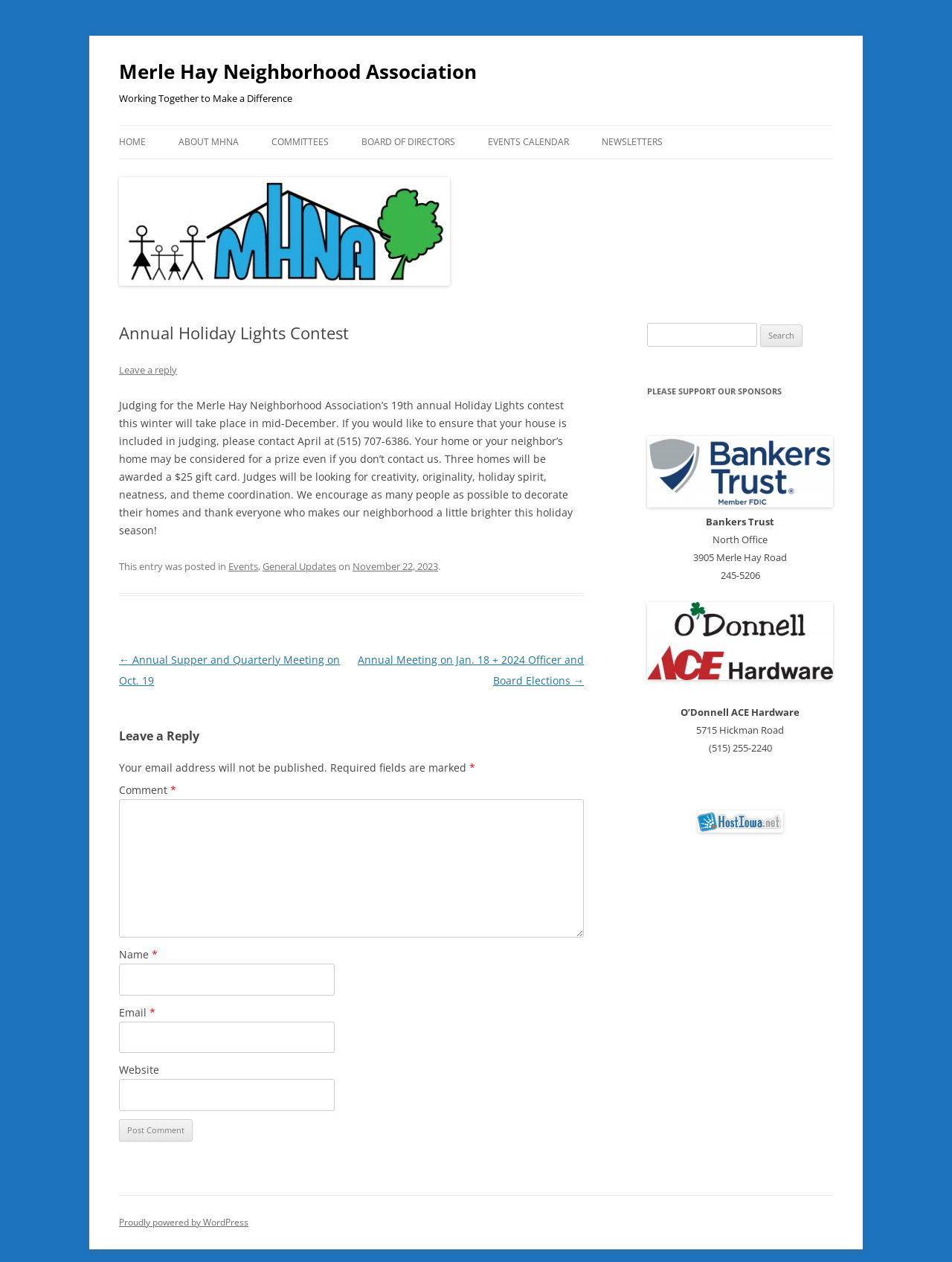Locate the bounding box for the described UI element: "About MHNA". Ensure the coordinates are four float numbers between 0 and 1, formatted as [left, top, right, bottom].

[0.188, 0.1, 0.251, 0.126]